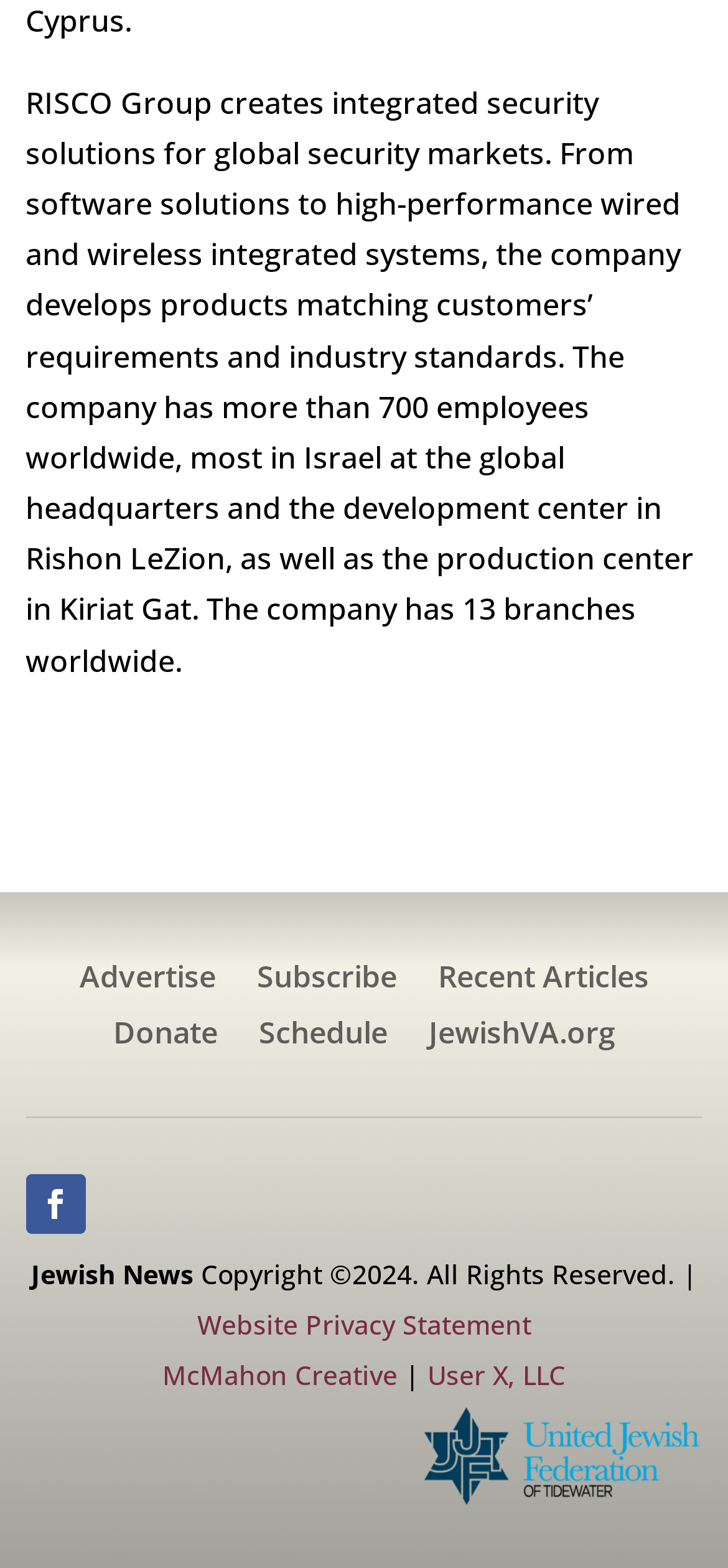How many branches does the company have worldwide?
Please provide a comprehensive answer based on the information in the image.

The StaticText element mentions that the company has 13 branches worldwide.